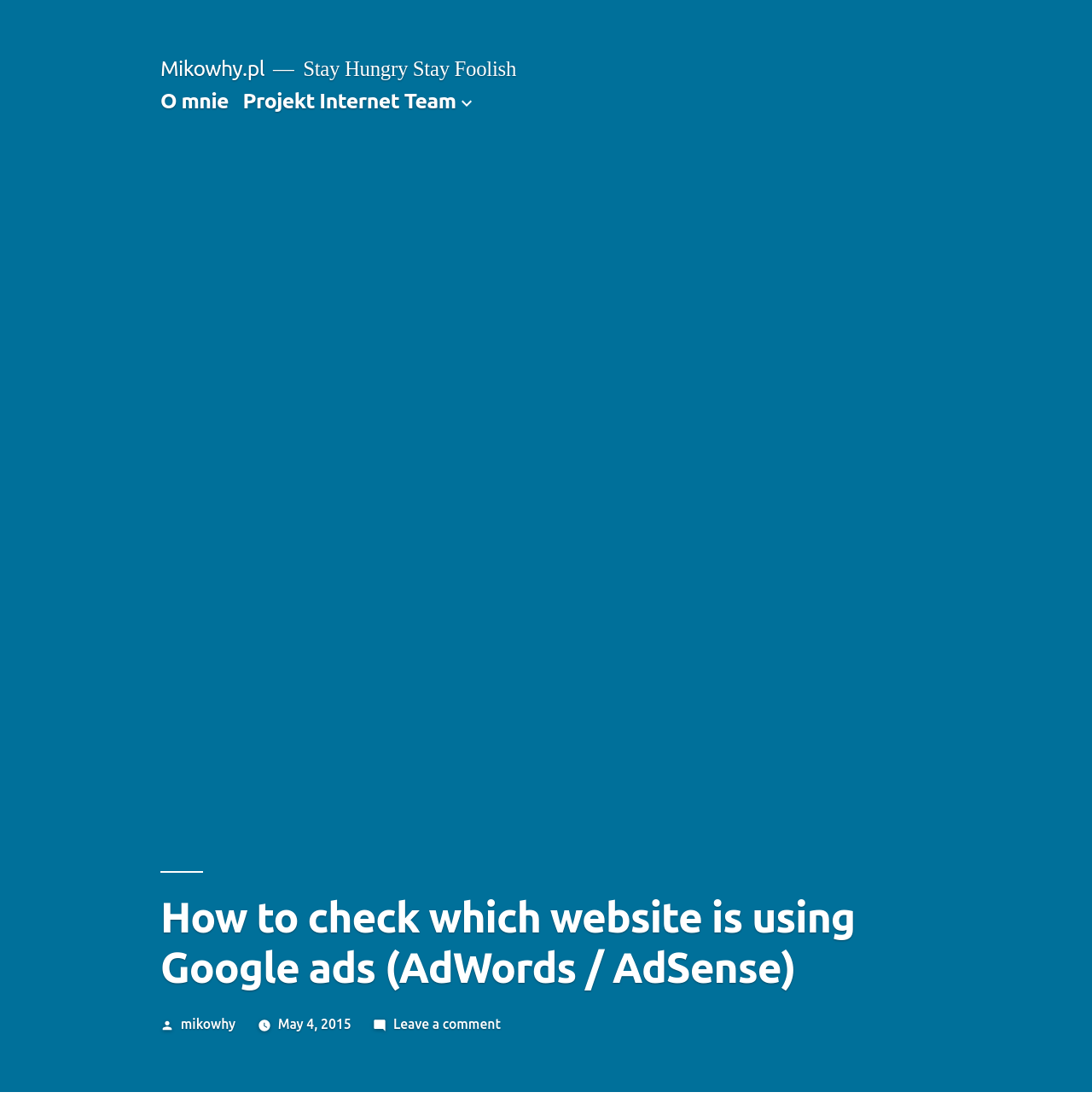For the following element description, predict the bounding box coordinates in the format (top-left x, top-left y, bottom-right x, bottom-right y). All values should be floating point numbers between 0 and 1. Description: O mnie

[0.147, 0.081, 0.209, 0.103]